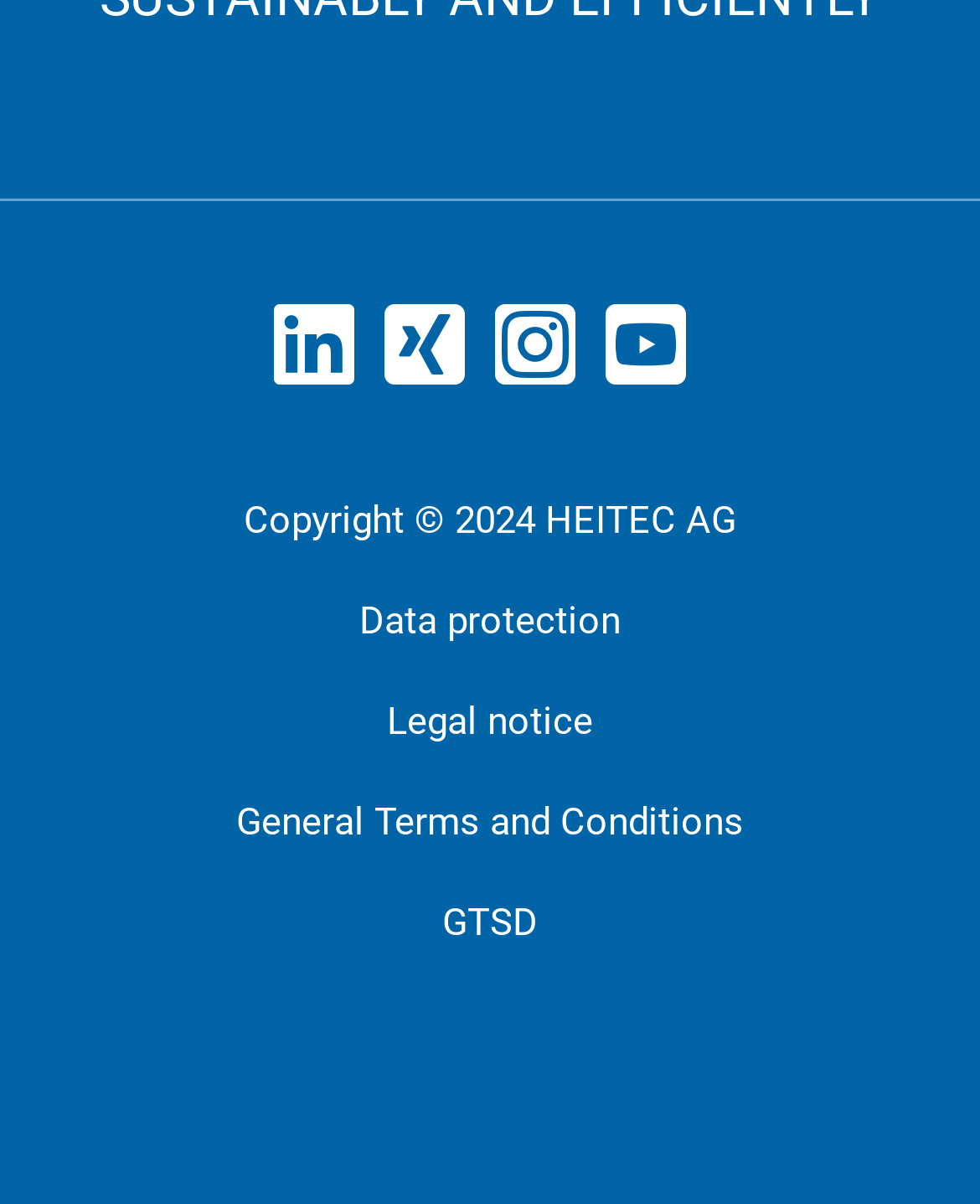Please identify the bounding box coordinates of the clickable area that will allow you to execute the instruction: "Close the dialog".

None